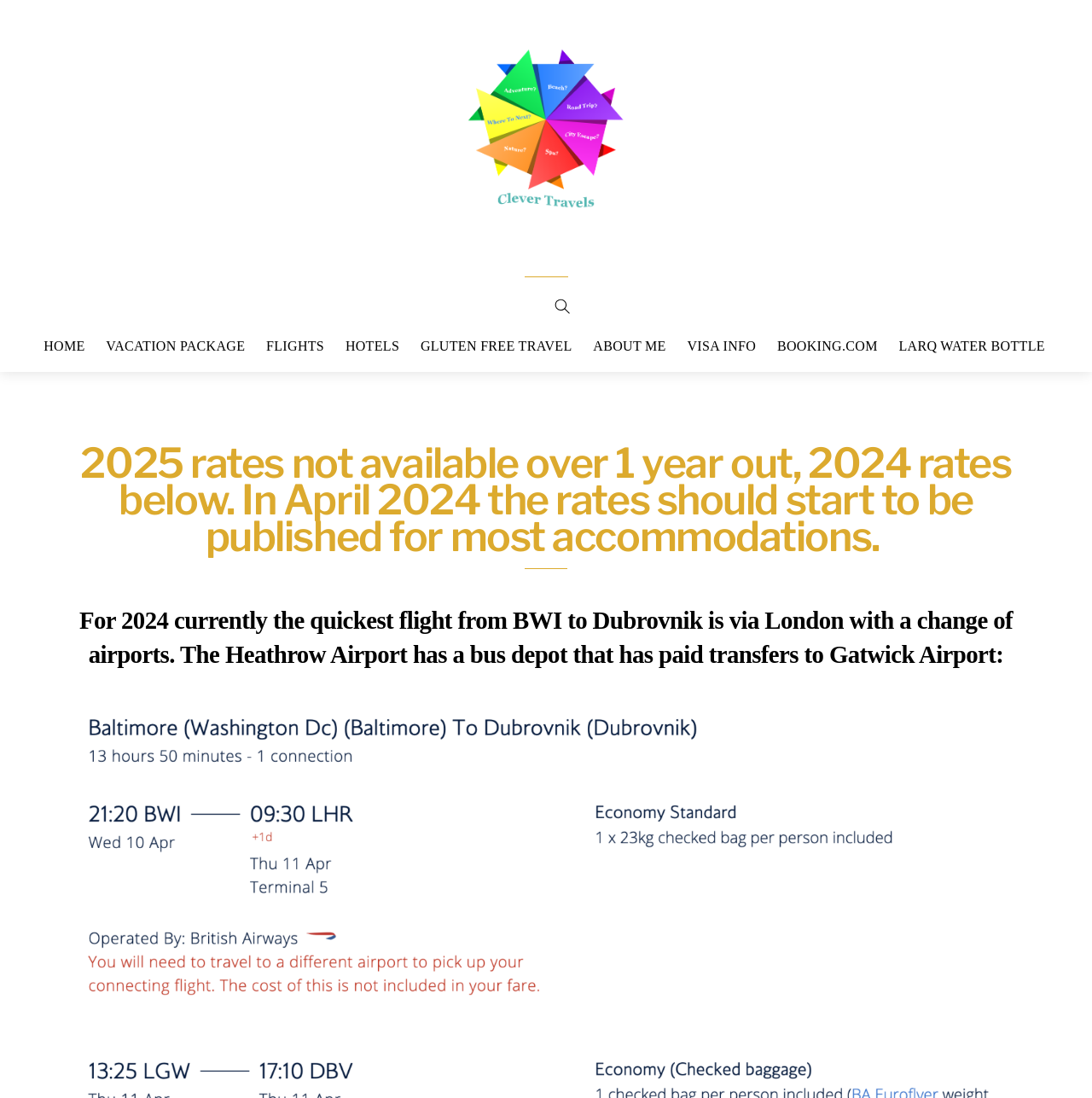What is the content of the first heading?
Answer with a single word or phrase by referring to the visual content.

2025 rates not available